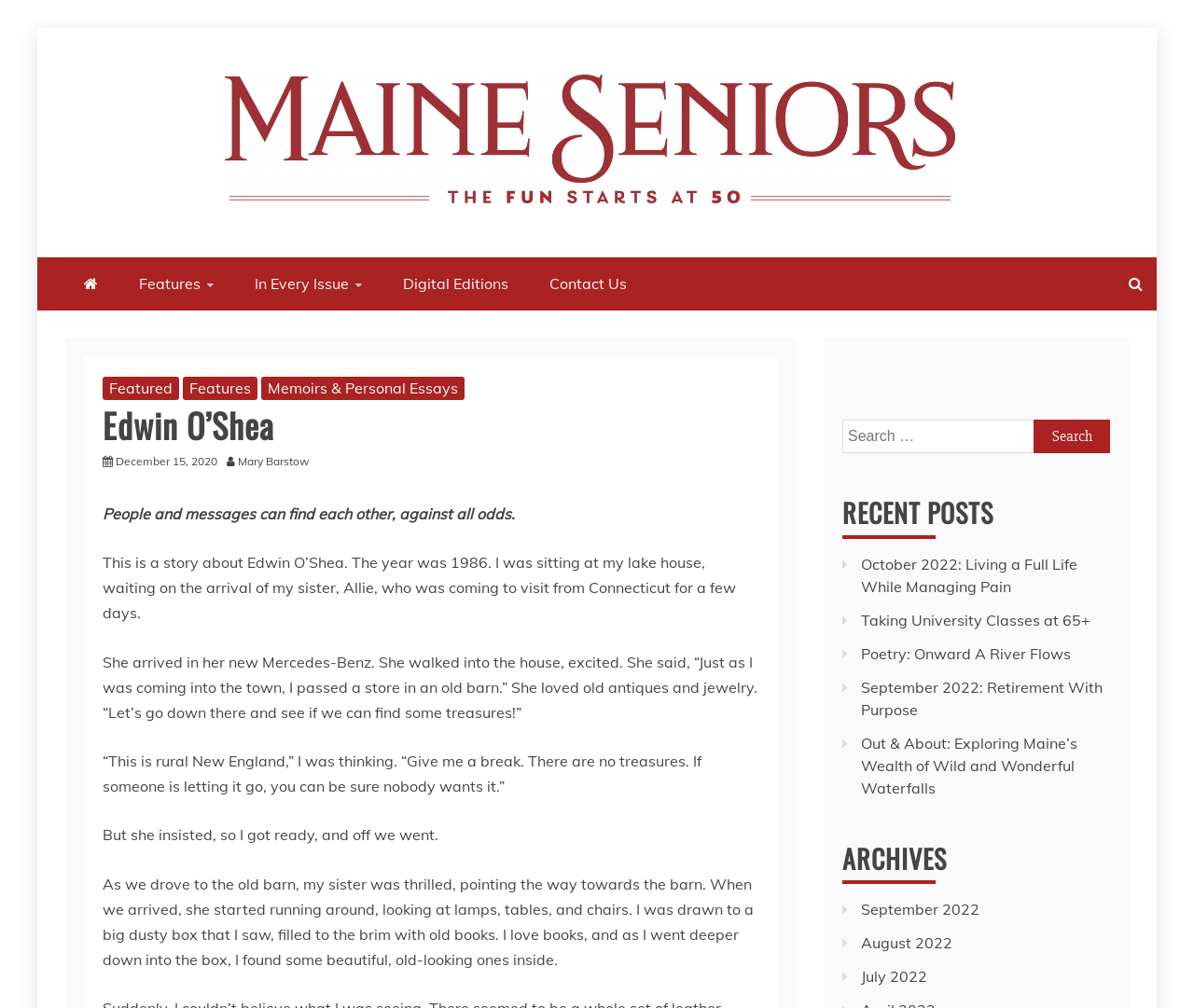Given the element description, predict the bounding box coordinates in the format (top-left x, top-left y, bottom-right x, bottom-right y), using floating point numbers between 0 and 1: Taking University Classes at 65+

[0.721, 0.606, 0.913, 0.624]